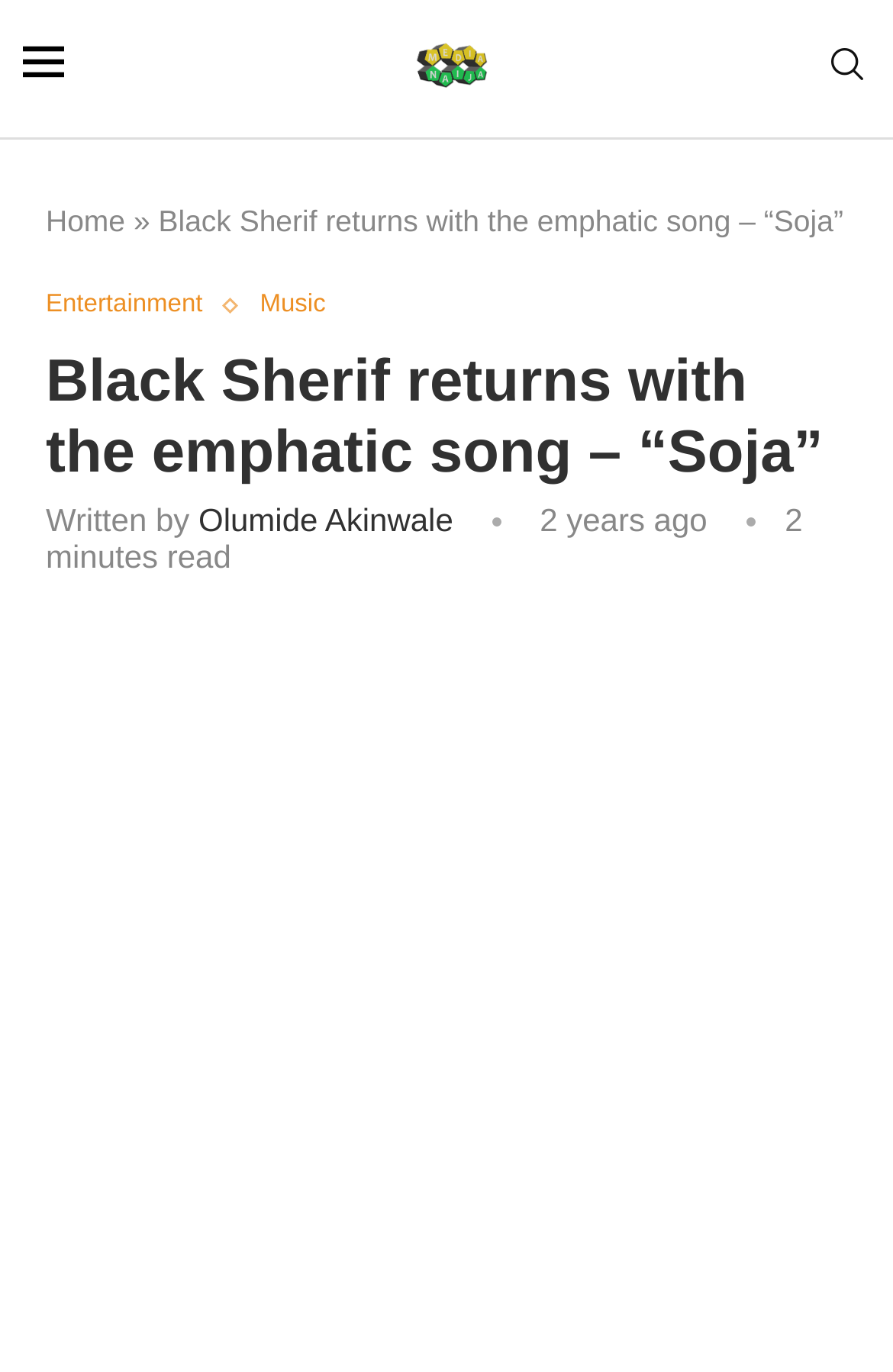Using the information shown in the image, answer the question with as much detail as possible: Who wrote the article?

The author of the article is mentioned in the text 'Written by' followed by the link 'Olumide Akinwale'. This indicates that Olumide Akinwale is the writer of the article.